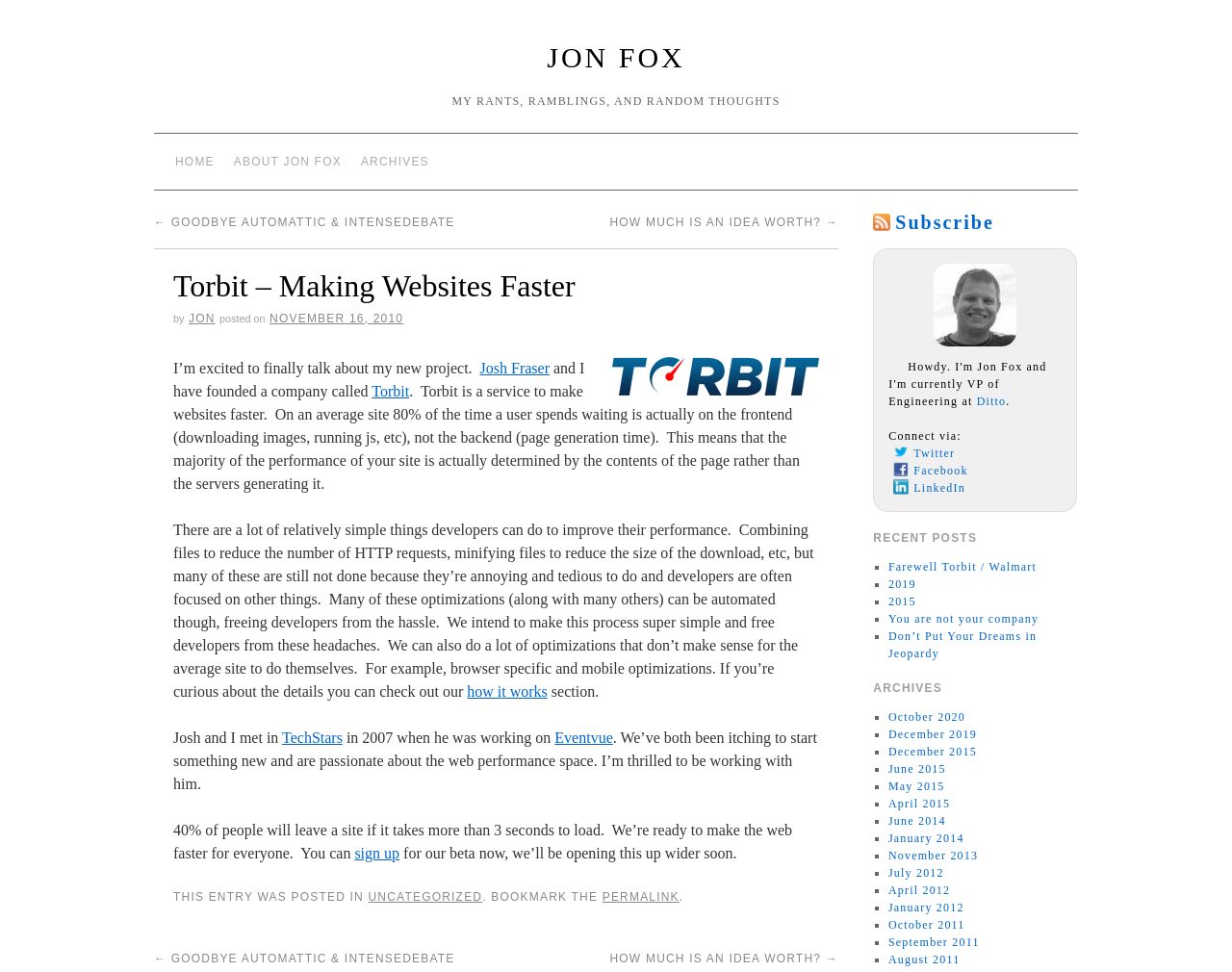Provide the bounding box coordinates of the HTML element described as: "About Jon Fox". The bounding box coordinates should be four float numbers between 0 and 1, i.e., [left, top, right, bottom].

[0.182, 0.148, 0.285, 0.185]